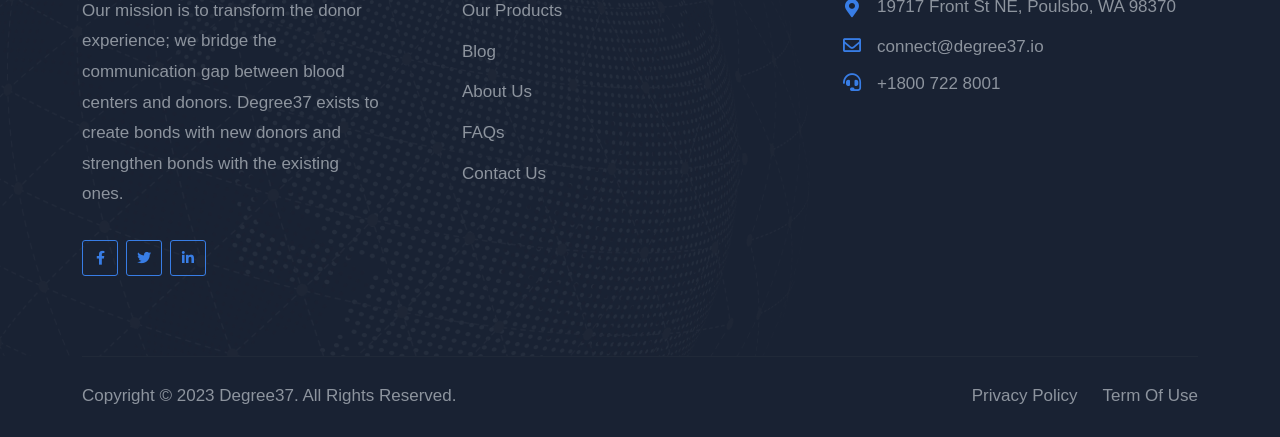Give a concise answer of one word or phrase to the question: 
What is the phone number?

+1800 722 8001